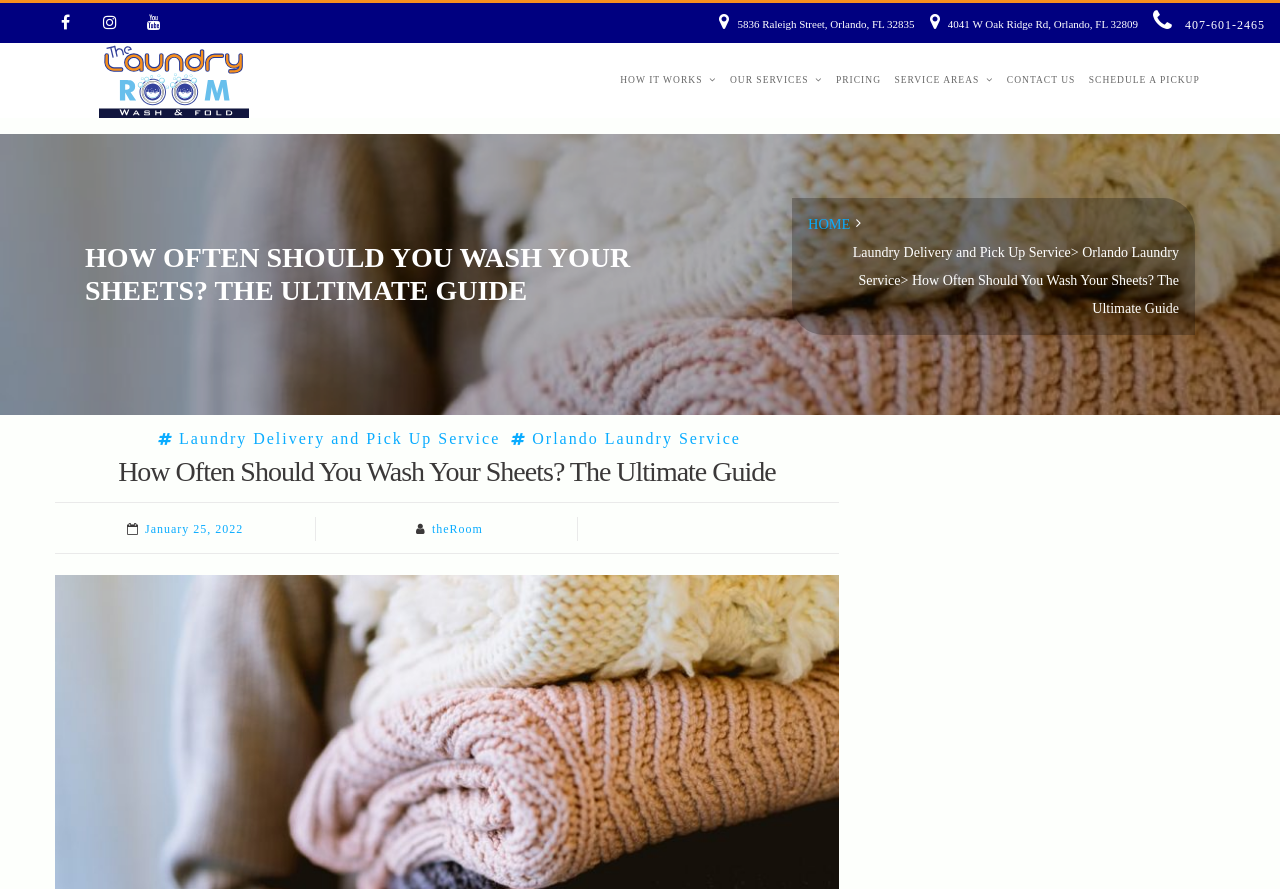Please specify the coordinates of the bounding box for the element that should be clicked to carry out this instruction: "Call the phone number". The coordinates must be four float numbers between 0 and 1, formatted as [left, top, right, bottom].

[0.901, 0.02, 0.988, 0.036]